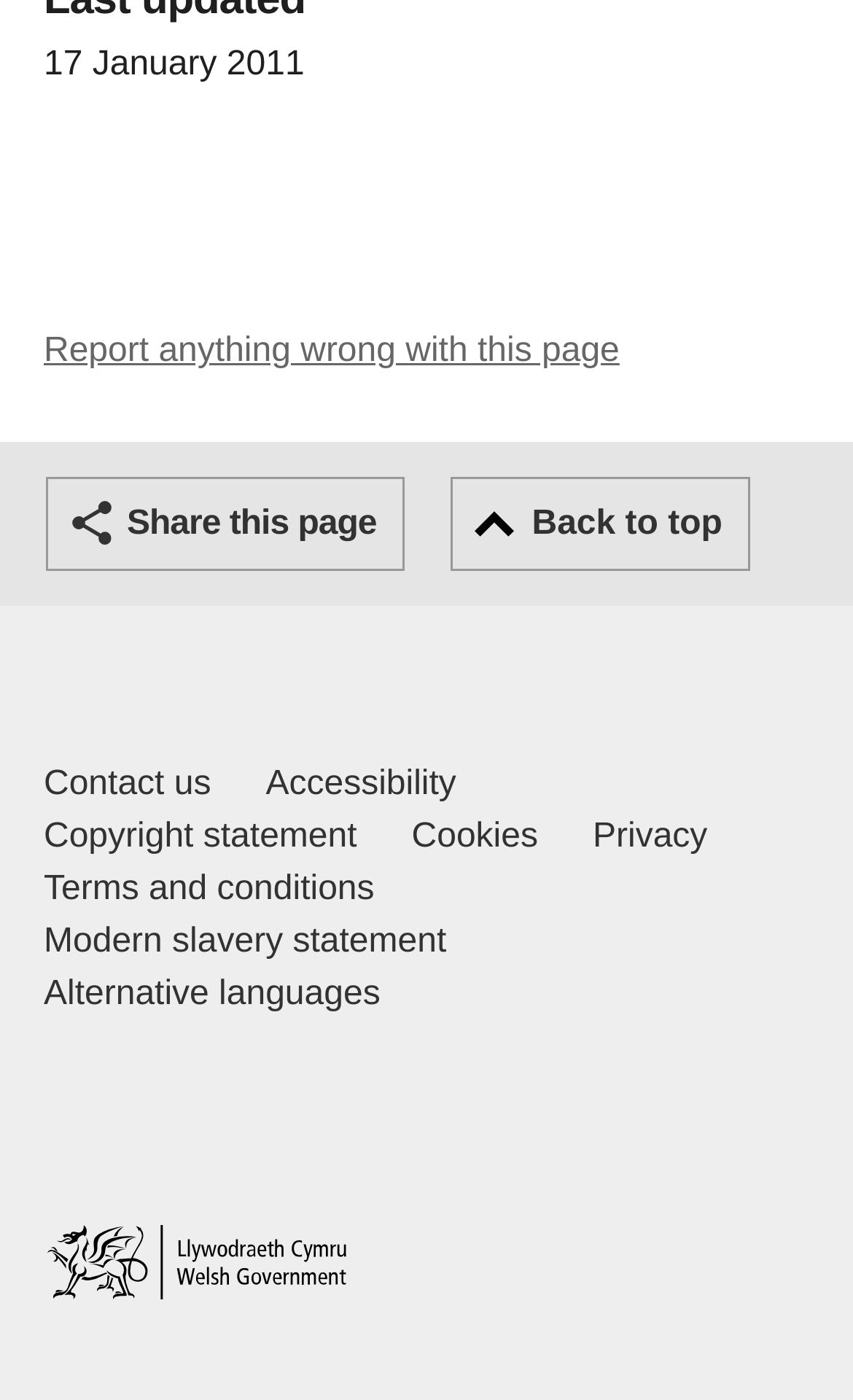Respond to the question below with a concise word or phrase:
What is the function of the 'Back to top' button?

Scroll to top